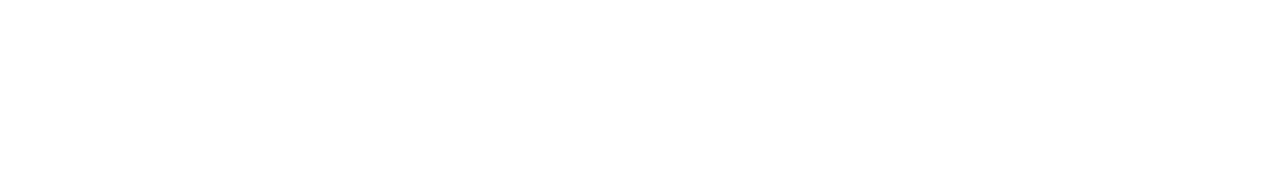Please identify the bounding box coordinates of the element's region that needs to be clicked to fulfill the following instruction: "Subscribe to Newsletter". The bounding box coordinates should consist of four float numbers between 0 and 1, i.e., [left, top, right, bottom].

[0.447, 0.106, 0.534, 0.297]